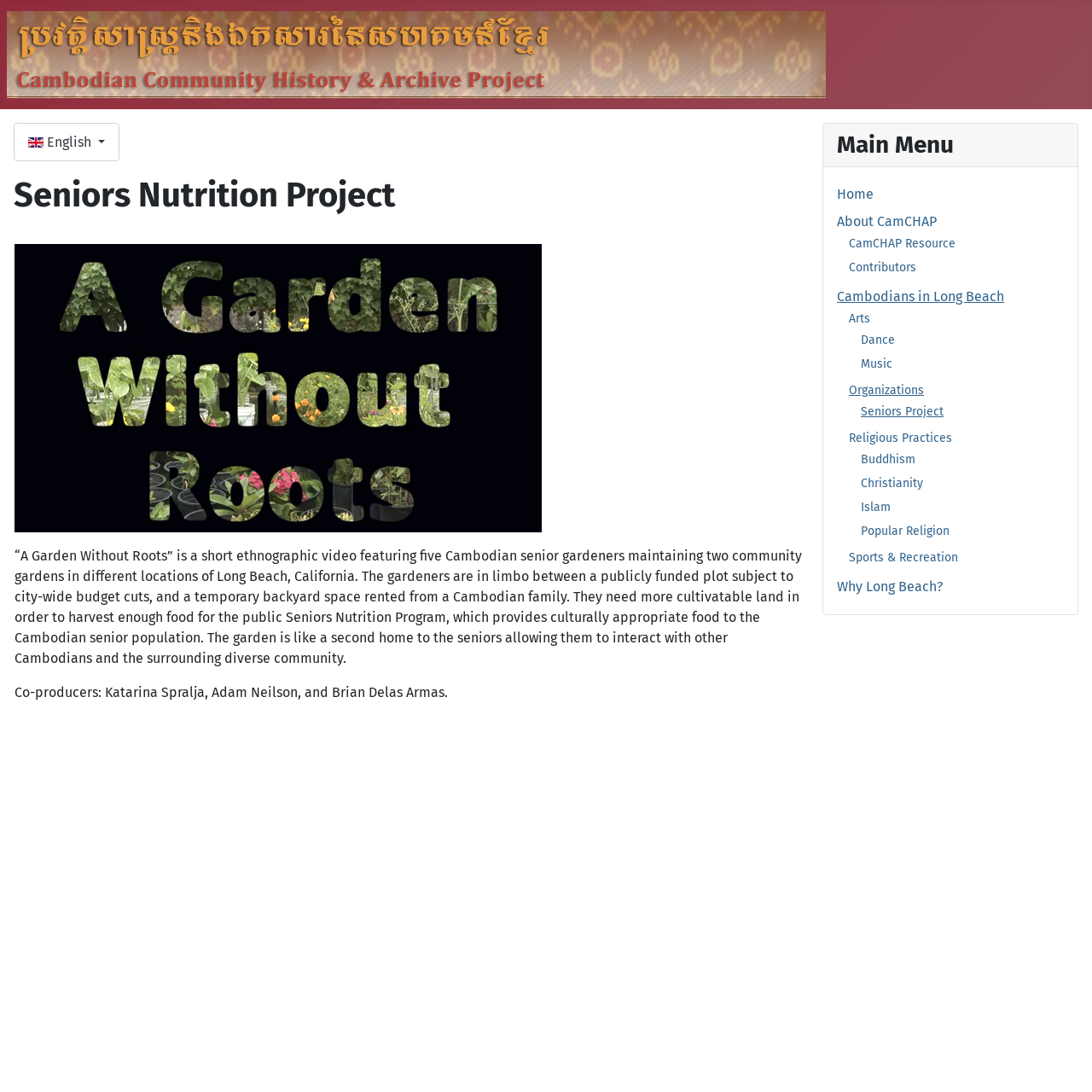Please identify the bounding box coordinates of the area that needs to be clicked to fulfill the following instruction: "Learn about 'Seniors Project'."

[0.788, 0.37, 0.864, 0.383]